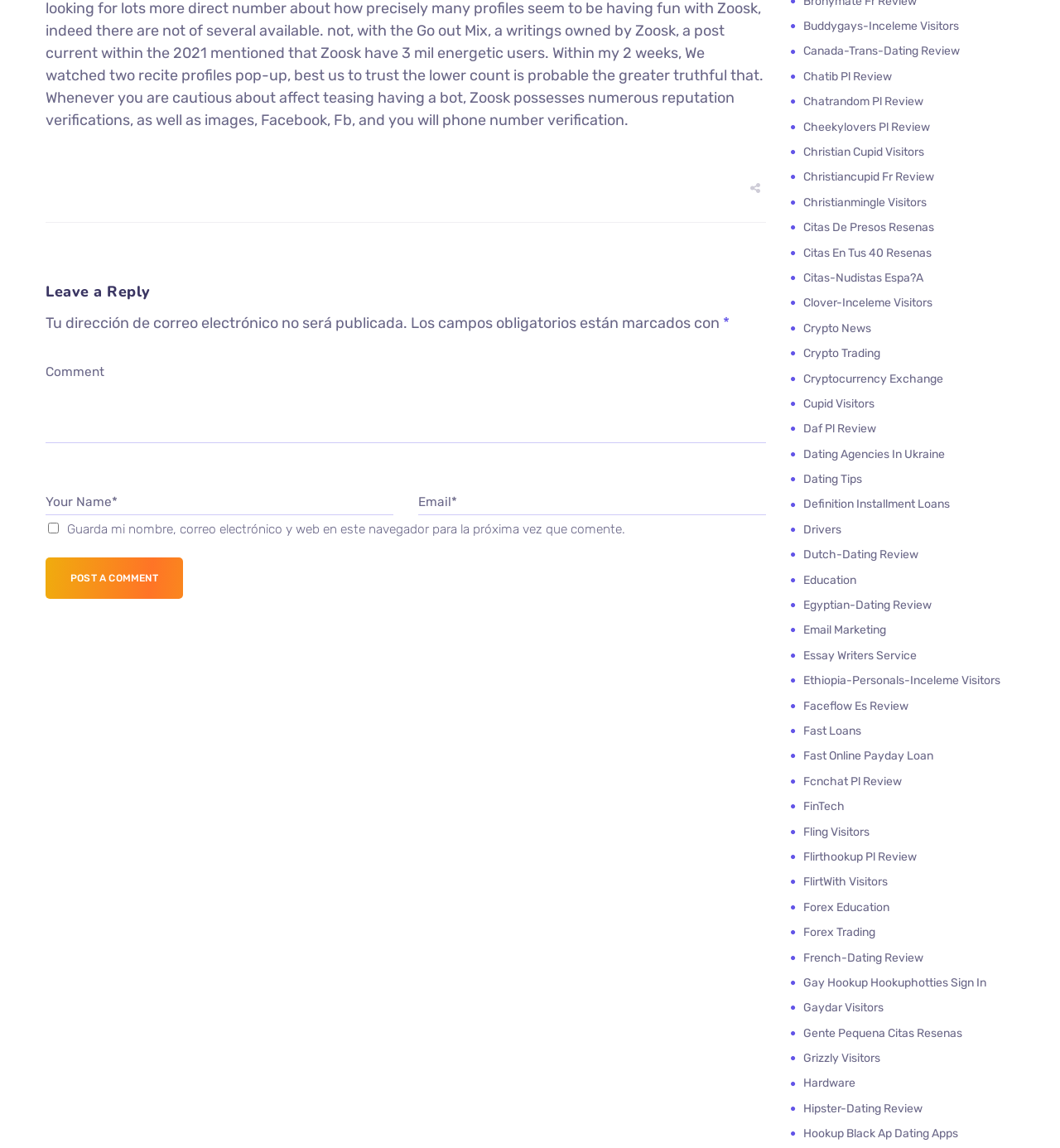Determine the bounding box for the described UI element: "buddygays-inceleme visitors".

[0.758, 0.015, 0.909, 0.031]